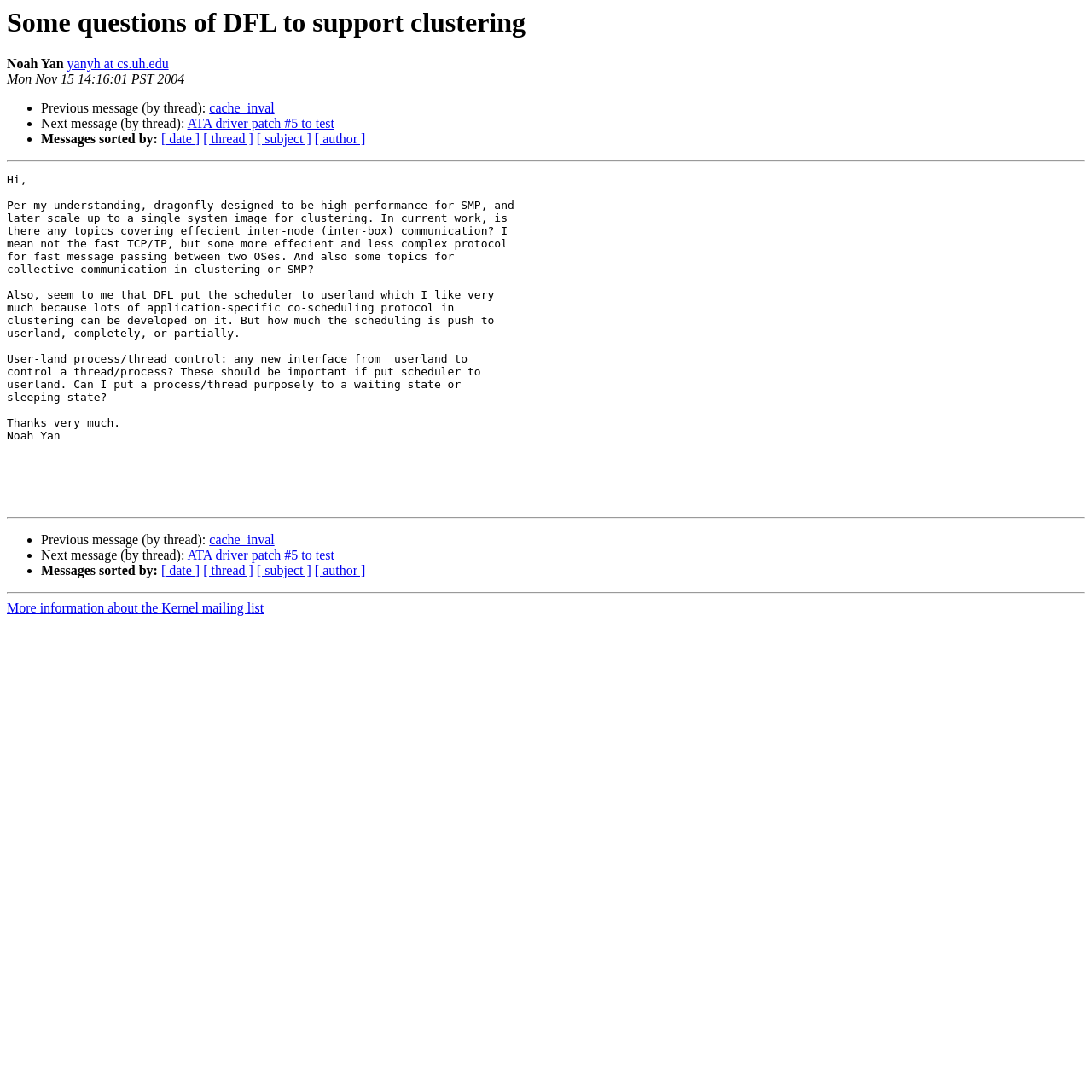Can you find and provide the main heading text of this webpage?

Some questions of DFL to support clustering